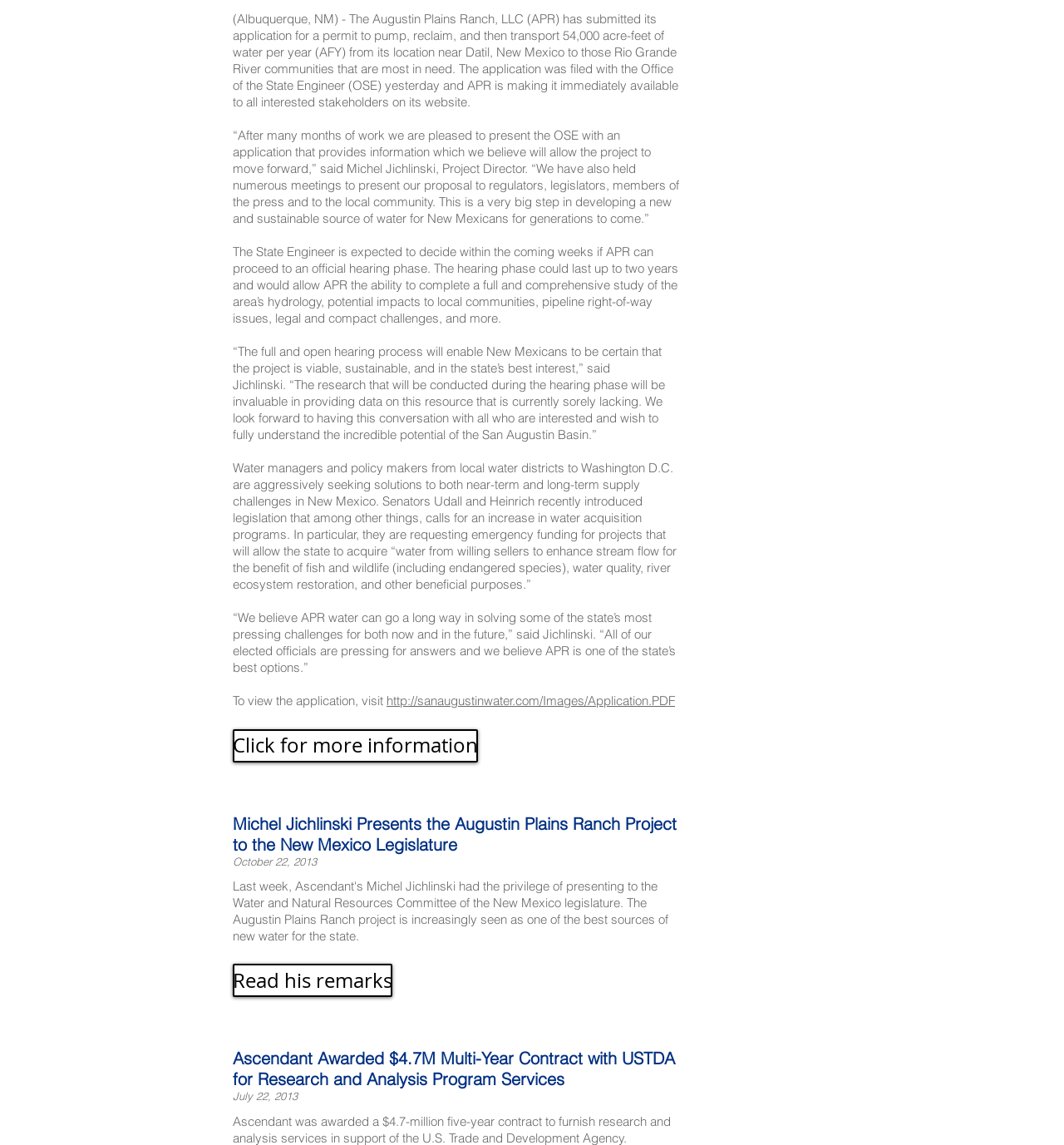Determine the bounding box coordinates for the UI element with the following description: "http://sanaugustinwater.com/Images/Application.PDF". The coordinates should be four float numbers between 0 and 1, represented as [left, top, right, bottom].

[0.363, 0.605, 0.634, 0.619]